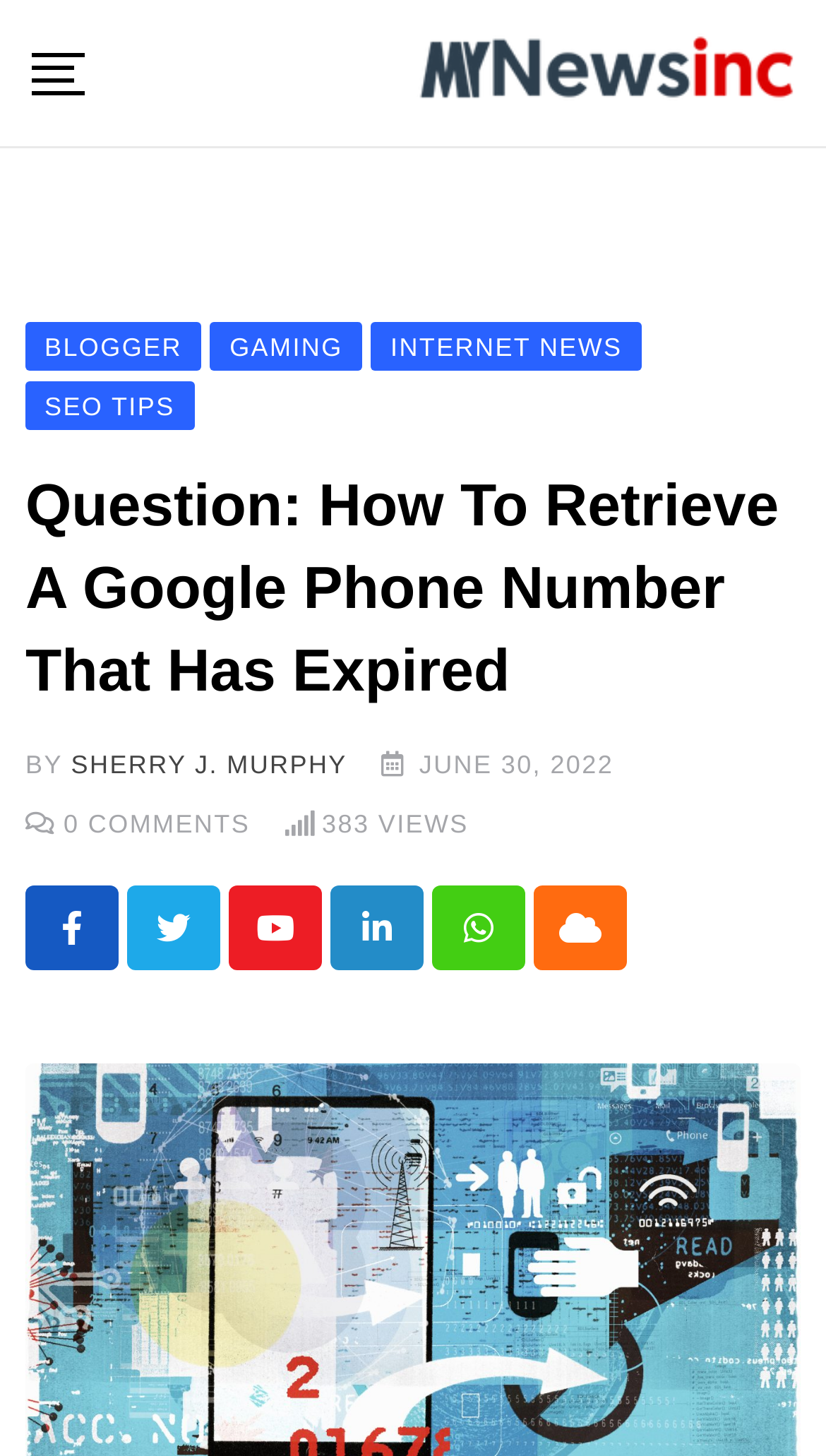Who is the author of the article?
Give a detailed and exhaustive answer to the question.

I found the author's name by looking at the text below the article's title, which says 'BY SHERRY J. MURPHY'. This indicates that SHERRY J. MURPHY is the author of the article.